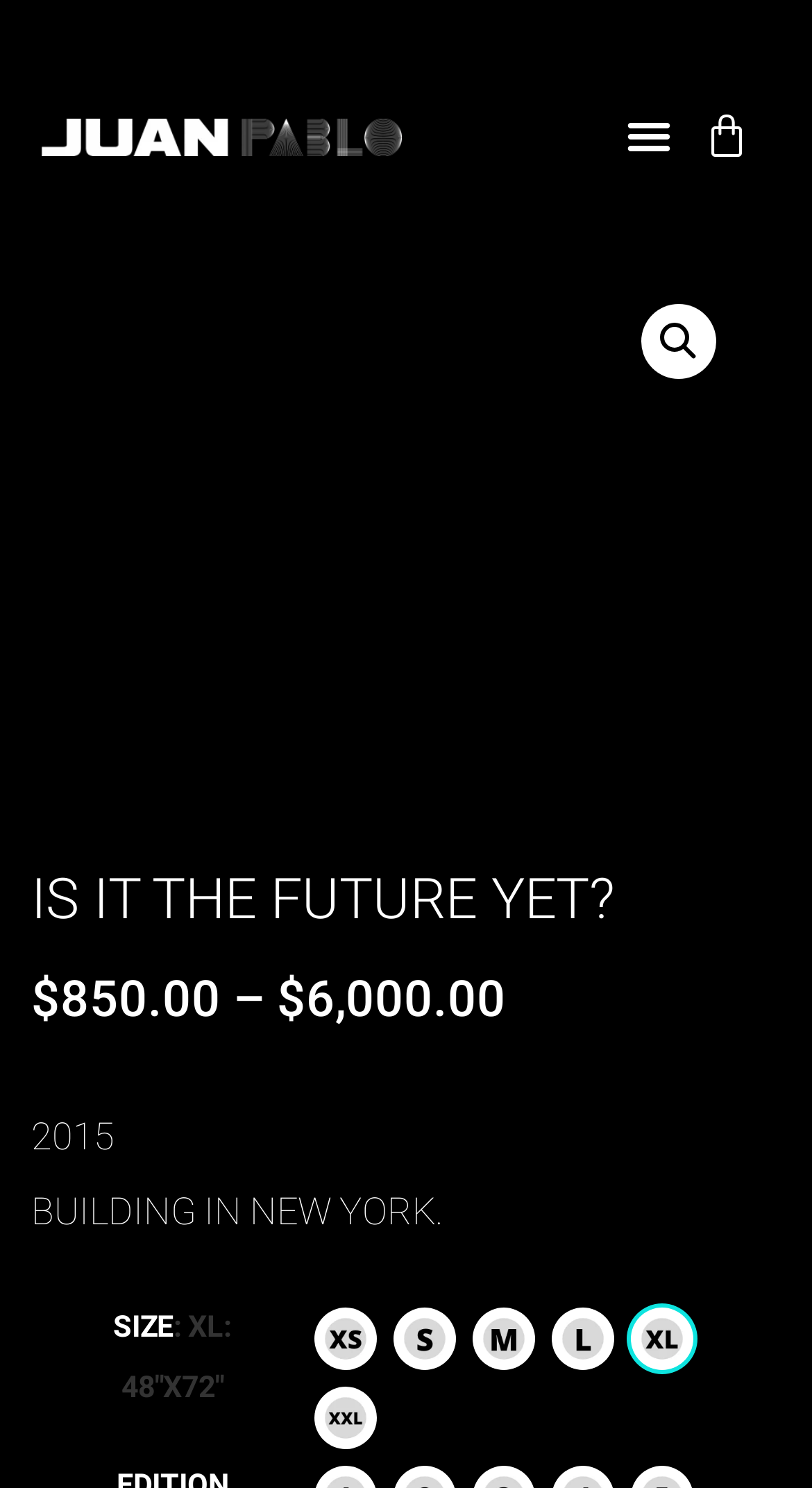What is the price of the building?
Answer the question with a single word or phrase derived from the image.

$850.00 - $6,000.00